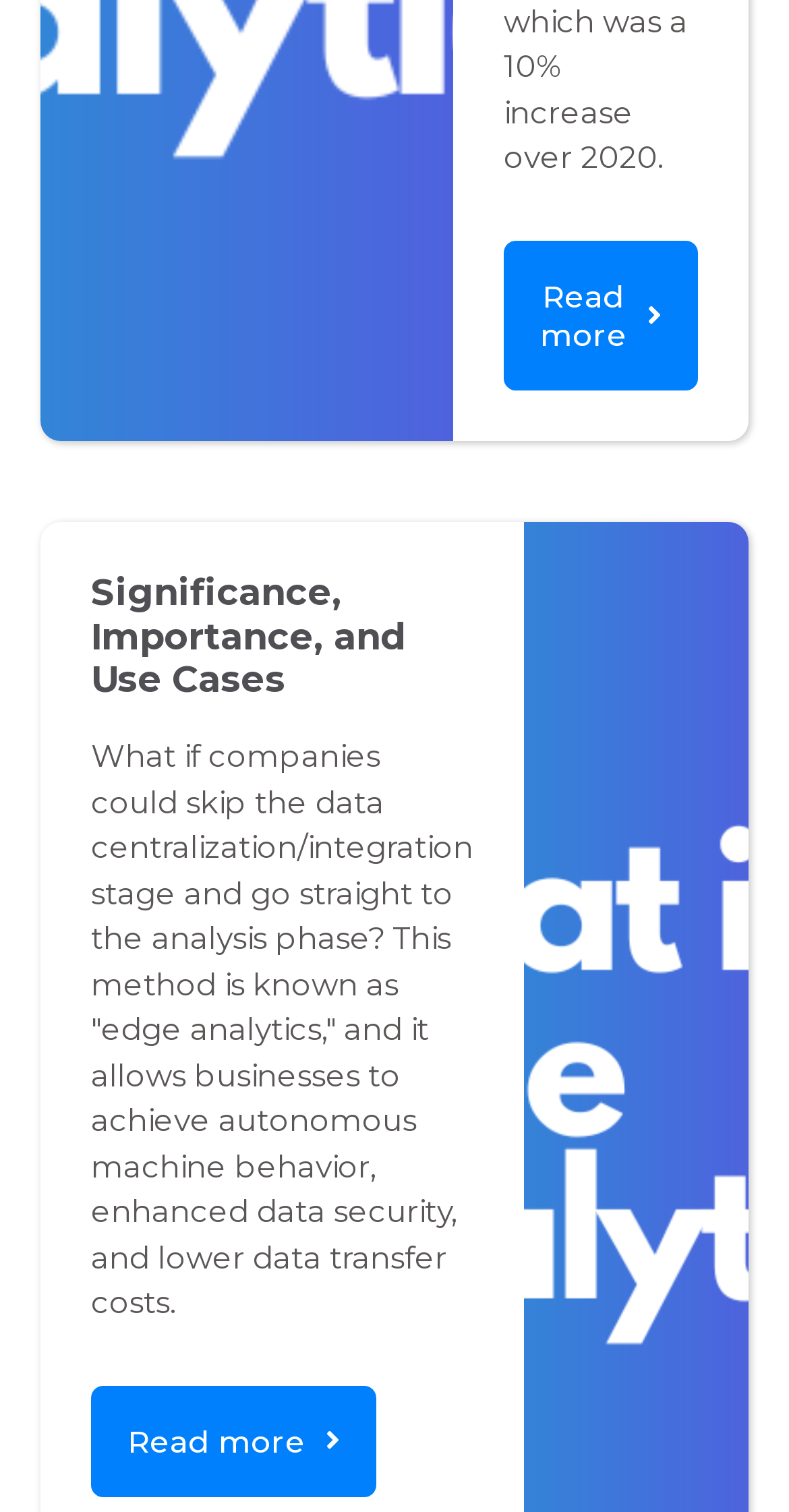Find the bounding box coordinates for the HTML element specified by: "Read more".

[0.115, 0.917, 0.477, 0.99]